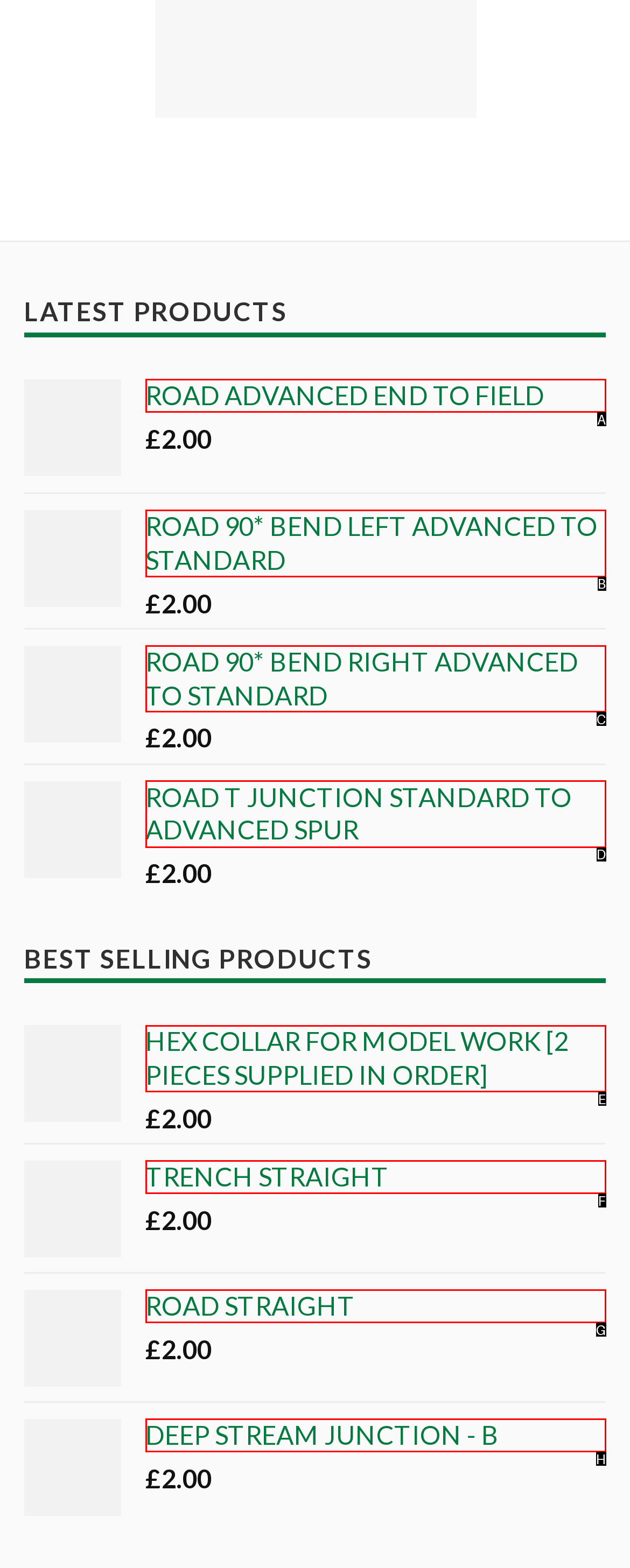Which UI element corresponds to this description: ROAD ADVANCED END TO FIELD
Reply with the letter of the correct option.

A